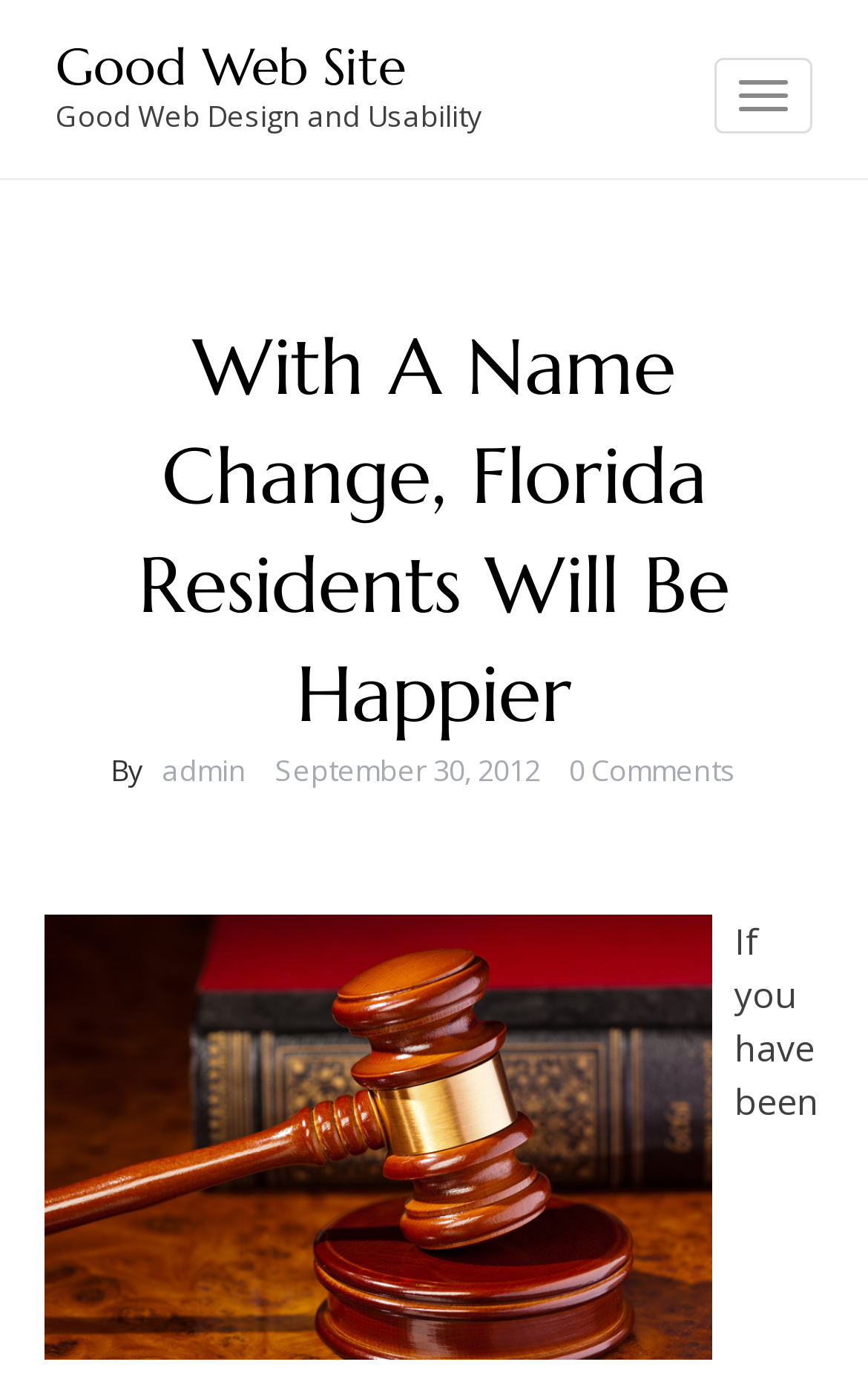How many comments does the article have?
Refer to the image and respond with a one-word or short-phrase answer.

0